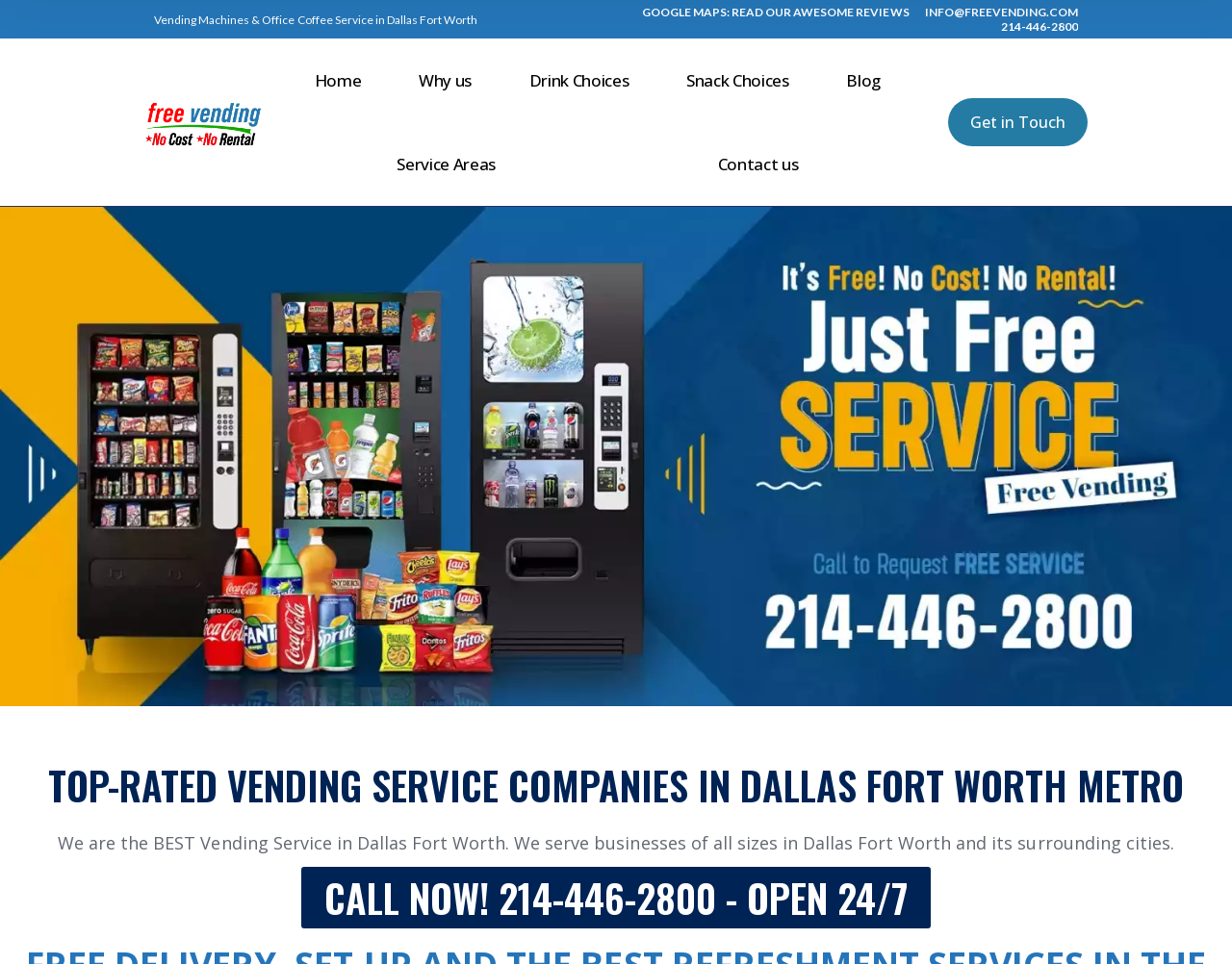What is the purpose of the company?
We need a detailed and meticulous answer to the question.

I inferred the purpose of the company by looking at the static text element with the text 'Vending Machines & Office Coffee Service in Dallas Fort Worth' and also by checking the meta description which mentions 'Best Vending Service for Employee Breakrooms'.